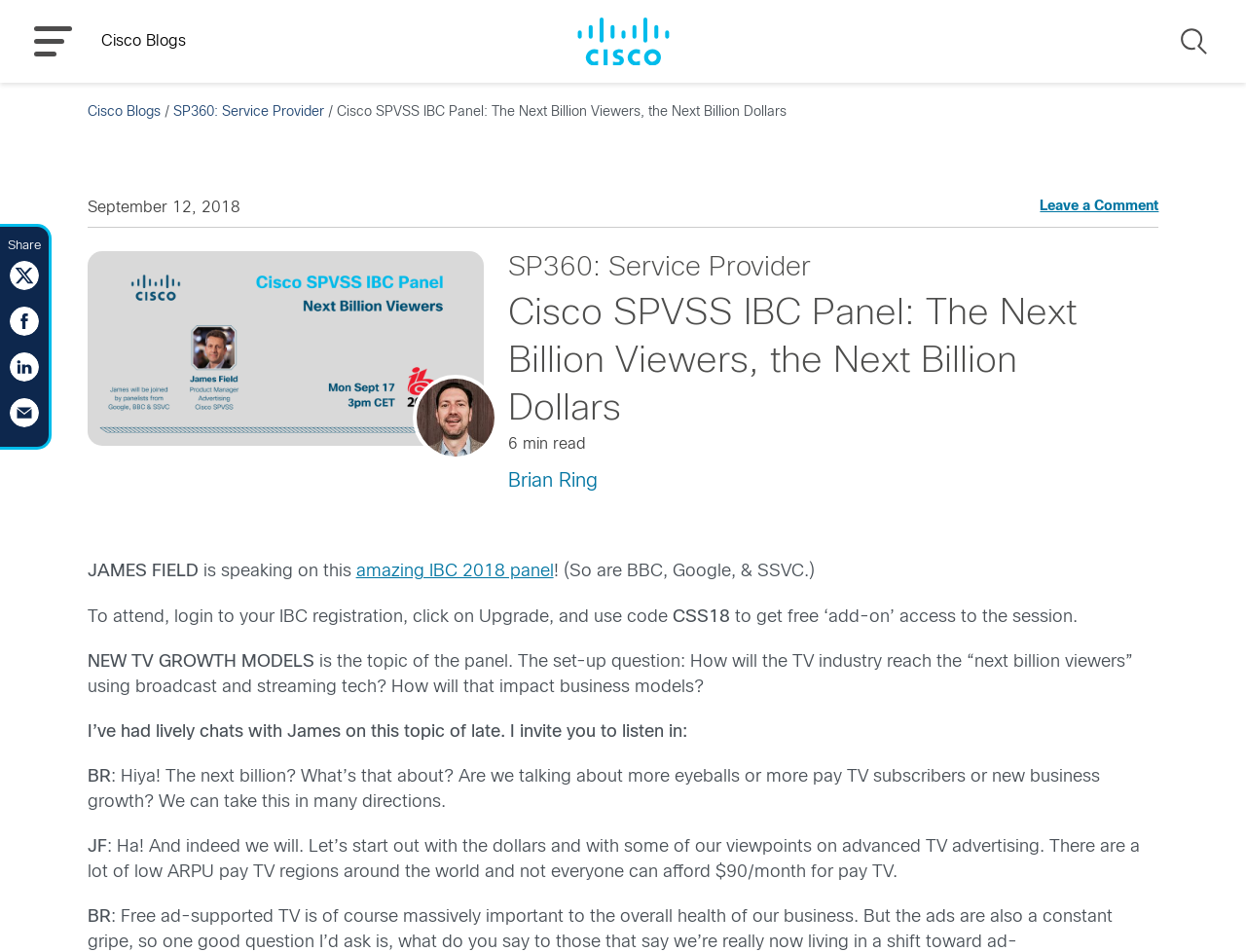Please identify the primary heading of the webpage and give its text content.

Cisco SPVSS IBC Panel: The Next Billion Viewers, the Next Billion Dollars